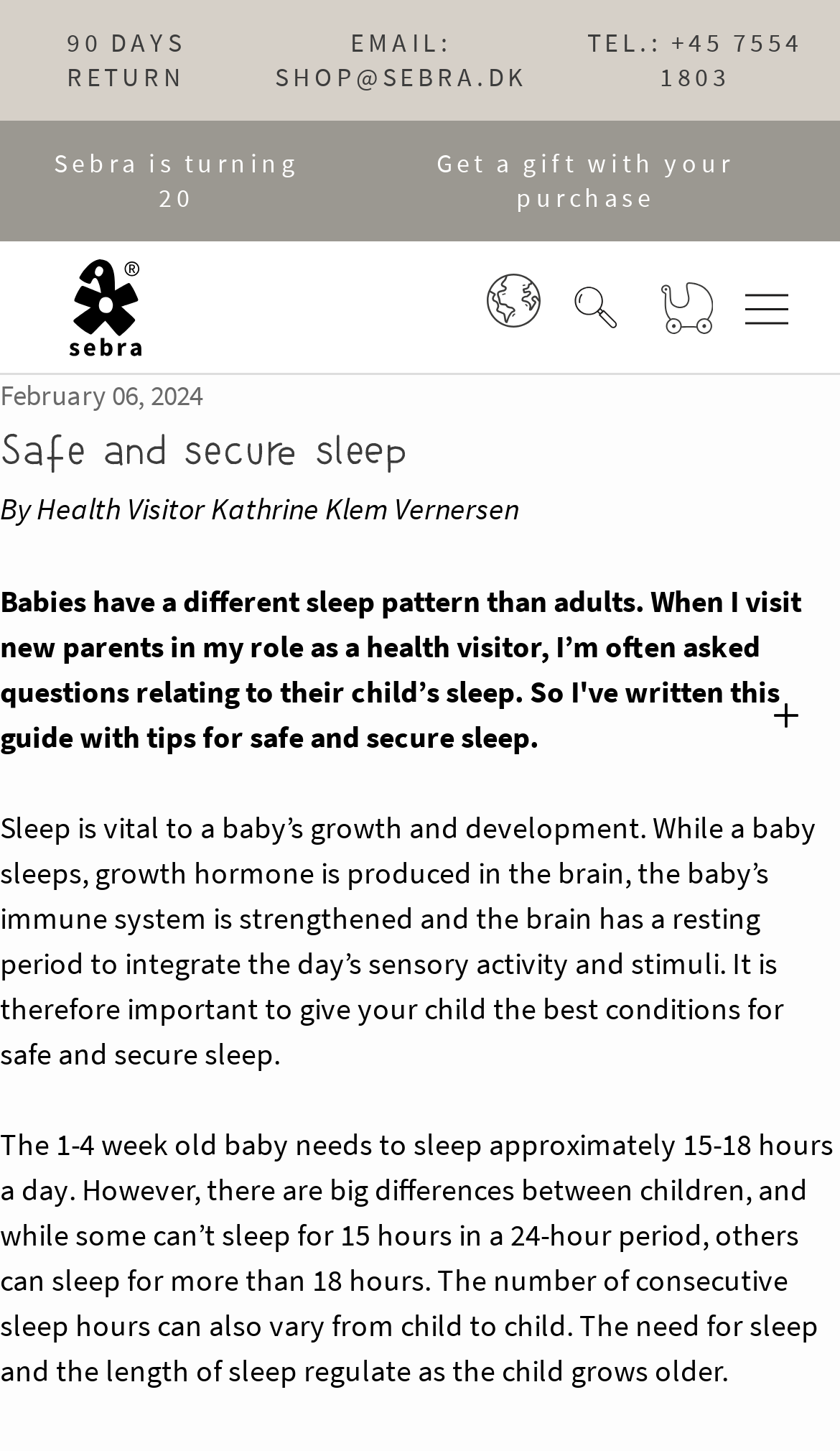Please find the bounding box for the UI element described by: "aria-label="Switch country"".

[0.571, 0.183, 0.658, 0.241]